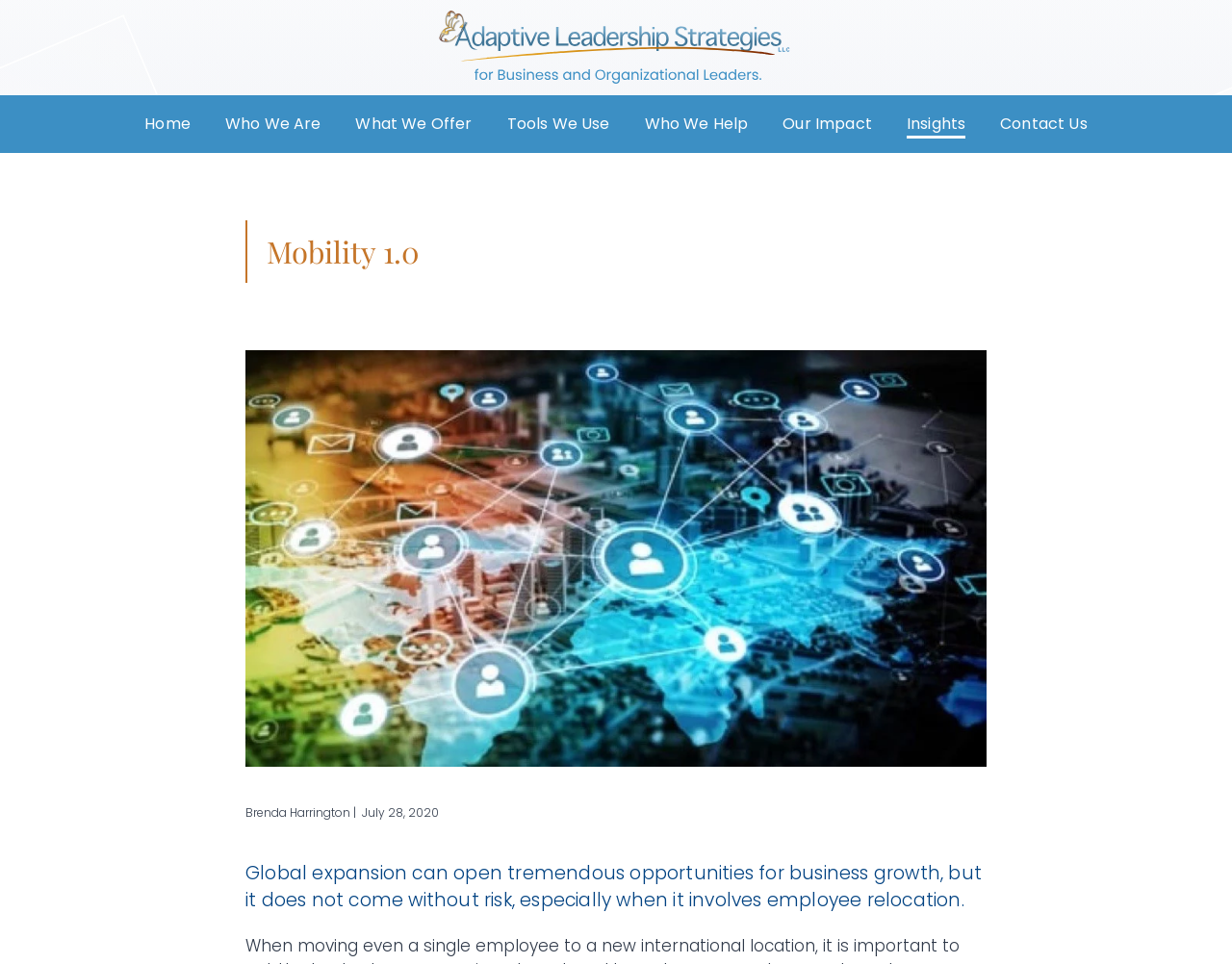Using the webpage screenshot and the element description Tools We Use, determine the bounding box coordinates. Specify the coordinates in the format (top-left x, top-left y, bottom-right x, bottom-right y) with values ranging from 0 to 1.

[0.411, 0.098, 0.495, 0.158]